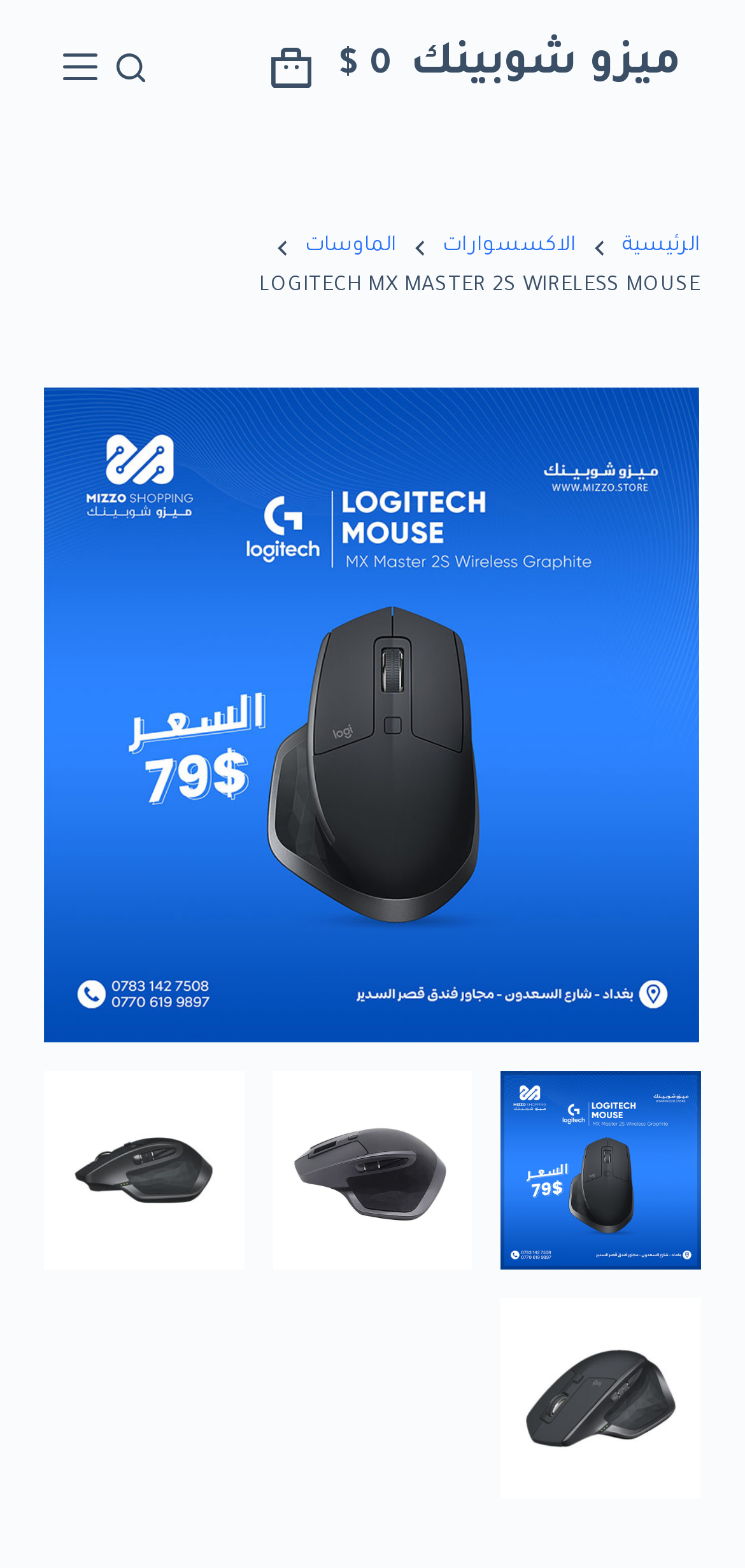Locate the UI element described by ميزو شوبينك in the provided webpage screenshot. Return the bounding box coordinates in the format (top-left x, top-left y, bottom-right x, bottom-right y), ensuring all values are between 0 and 1.

[0.55, 0.027, 0.914, 0.058]